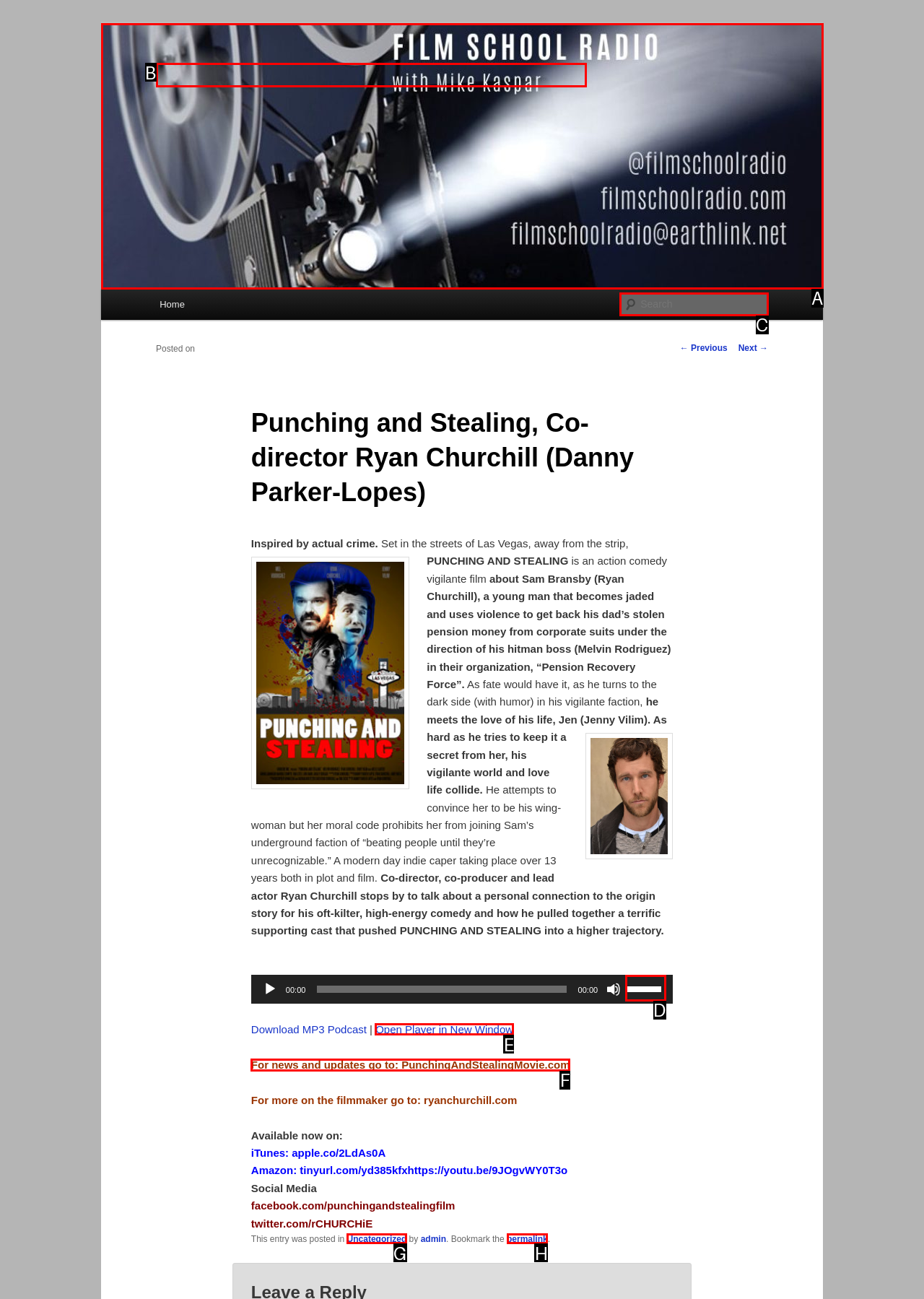Determine which UI element you should click to perform the task: Open Player in New Window
Provide the letter of the correct option from the given choices directly.

E